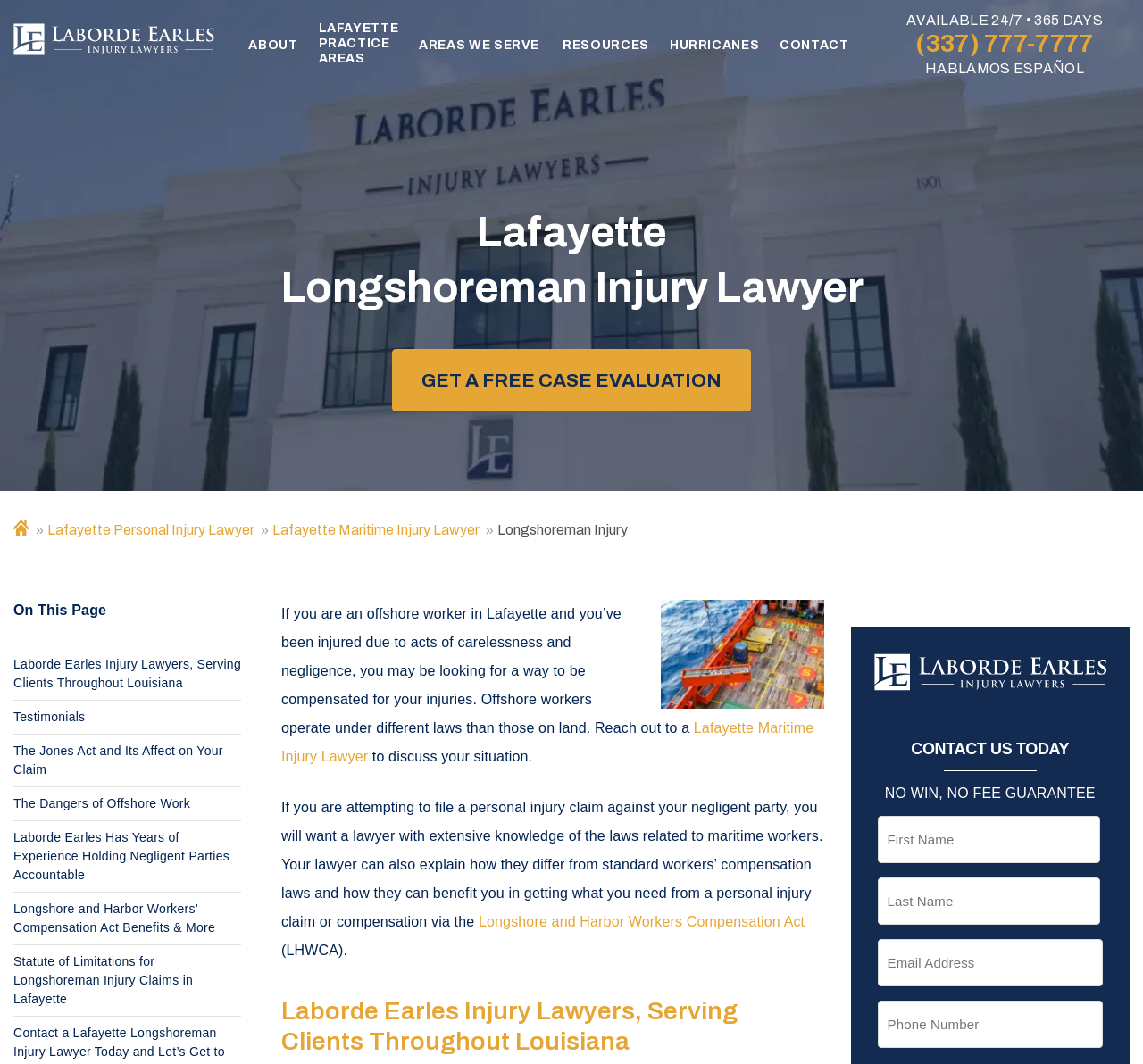What is the profession of the people that Laborde Earles Injury Lawyers serve?
Based on the screenshot, answer the question with a single word or phrase.

offshore workers